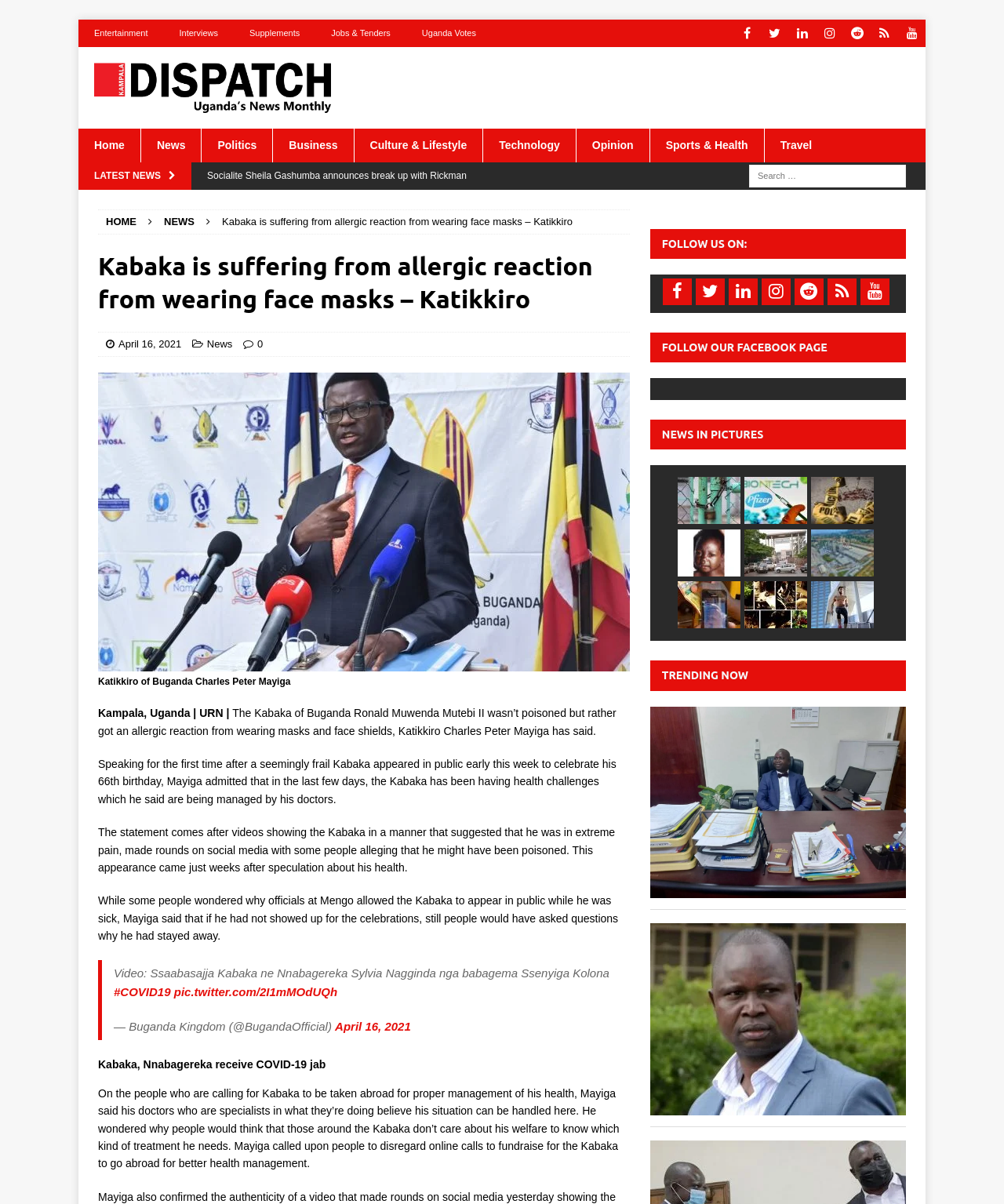Using the elements shown in the image, answer the question comprehensively: What are the social media platforms available for following?

I found these social media platforms listed at the bottom right corner of the webpage, with their respective icons and links.